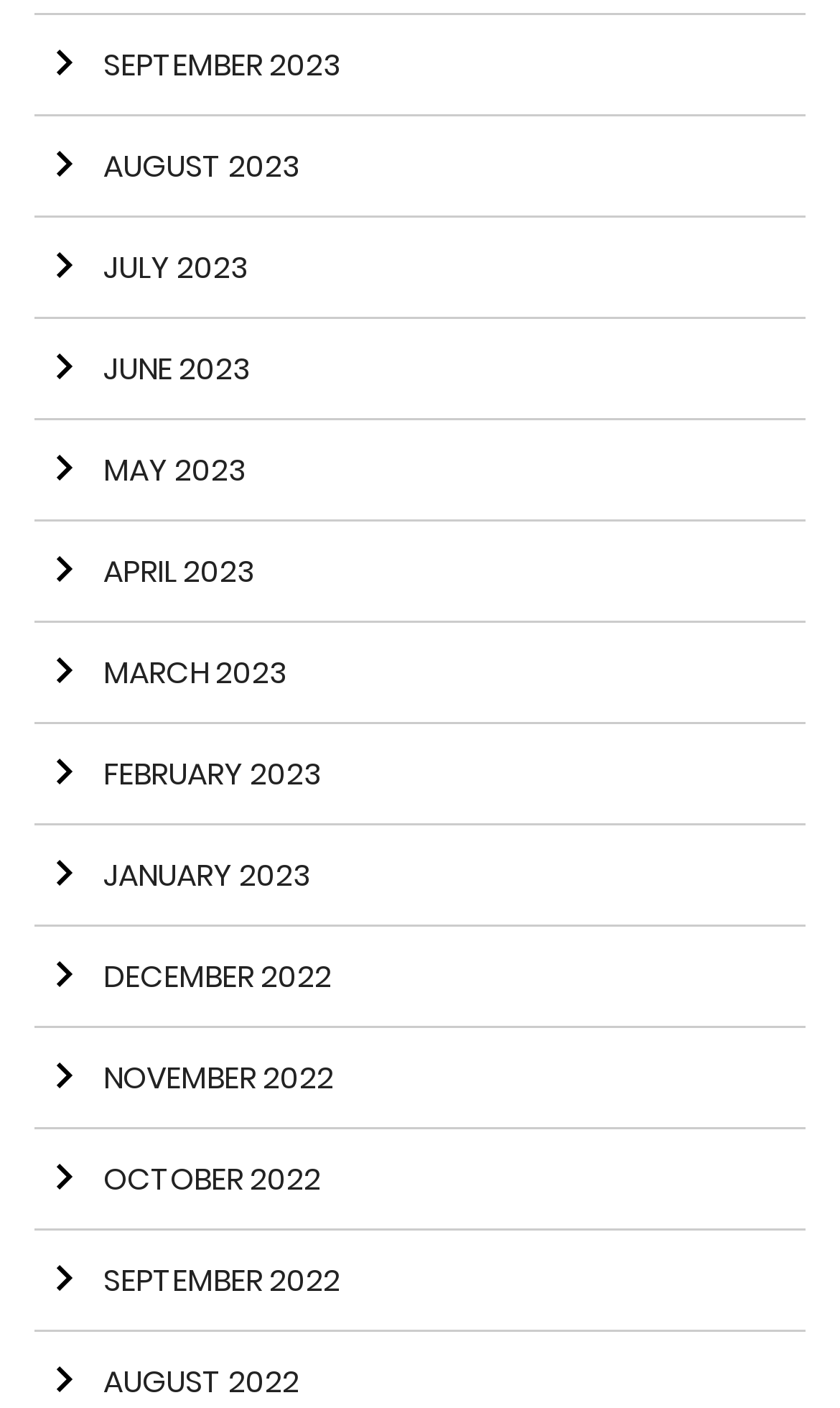What is the direction of the arrow icon?
Based on the screenshot, answer the question with a single word or phrase.

Right